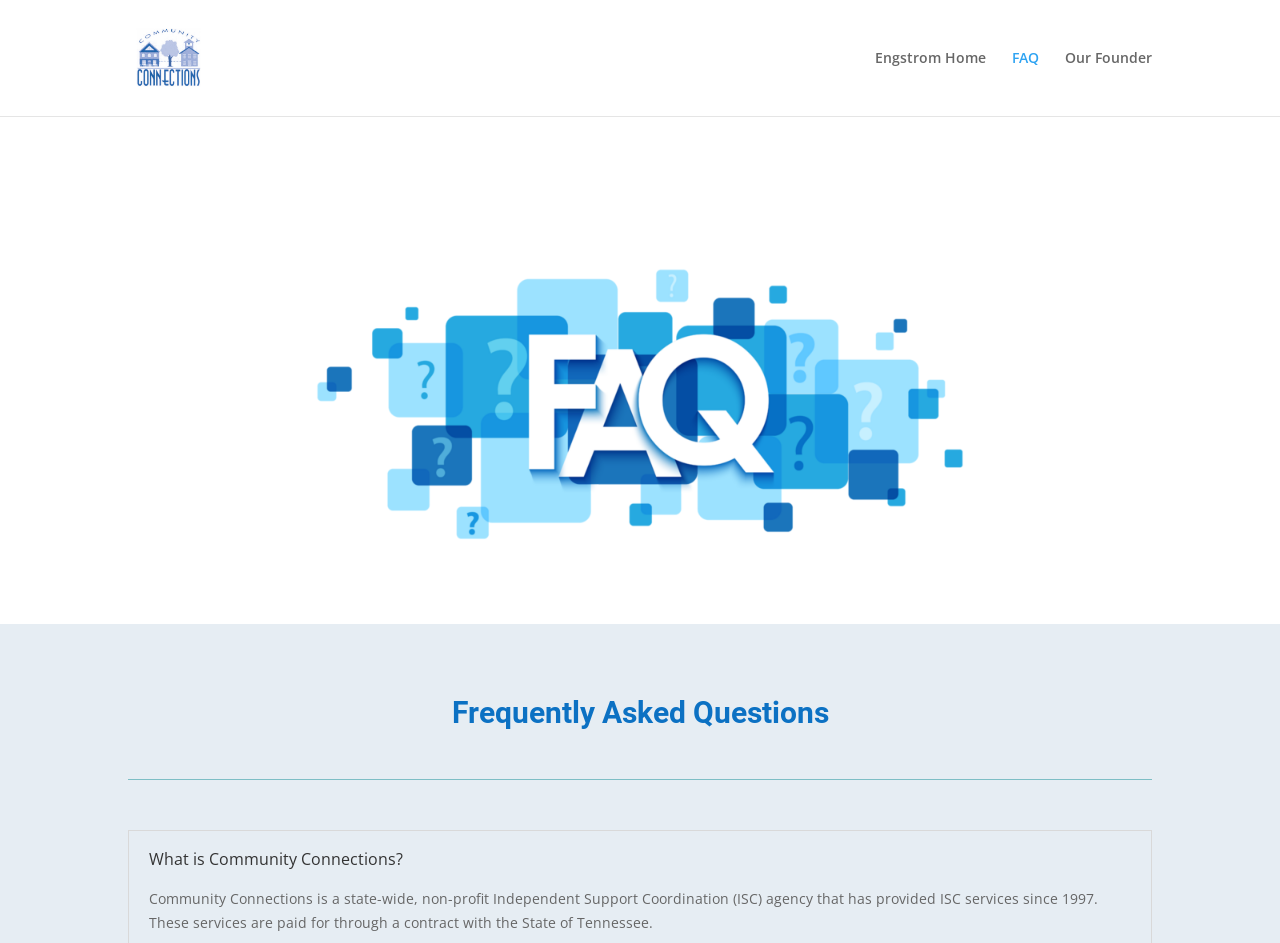Please answer the following question using a single word or phrase: 
What is the name of the organization?

Engstrom Services